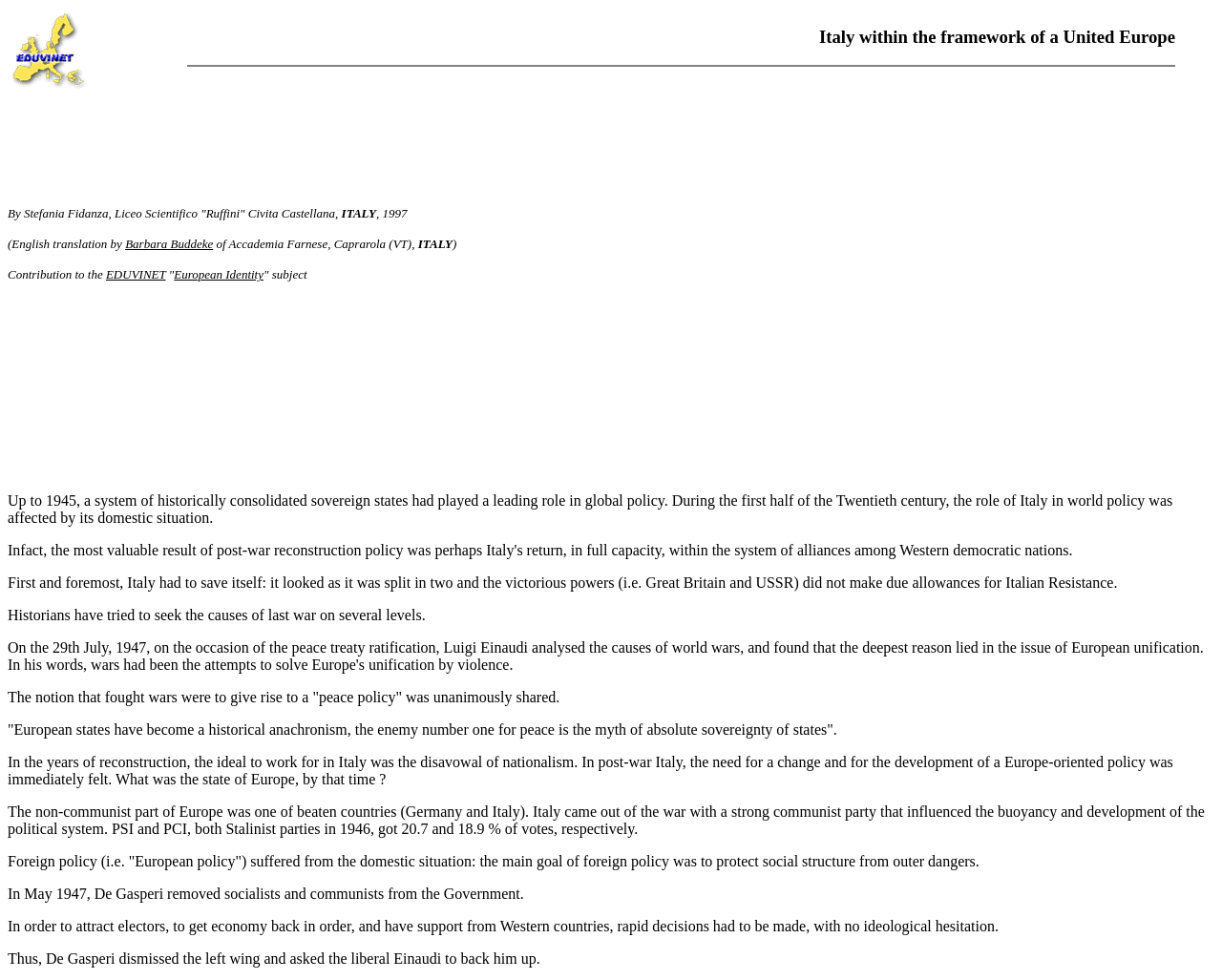What is the subject of the contribution mentioned in the article?
Can you provide a detailed and comprehensive answer to the question?

The subject of the contribution is mentioned in the link element 'European Identity' which is located near the top of the webpage, indicating that the article is a contribution to the subject of European Identity.